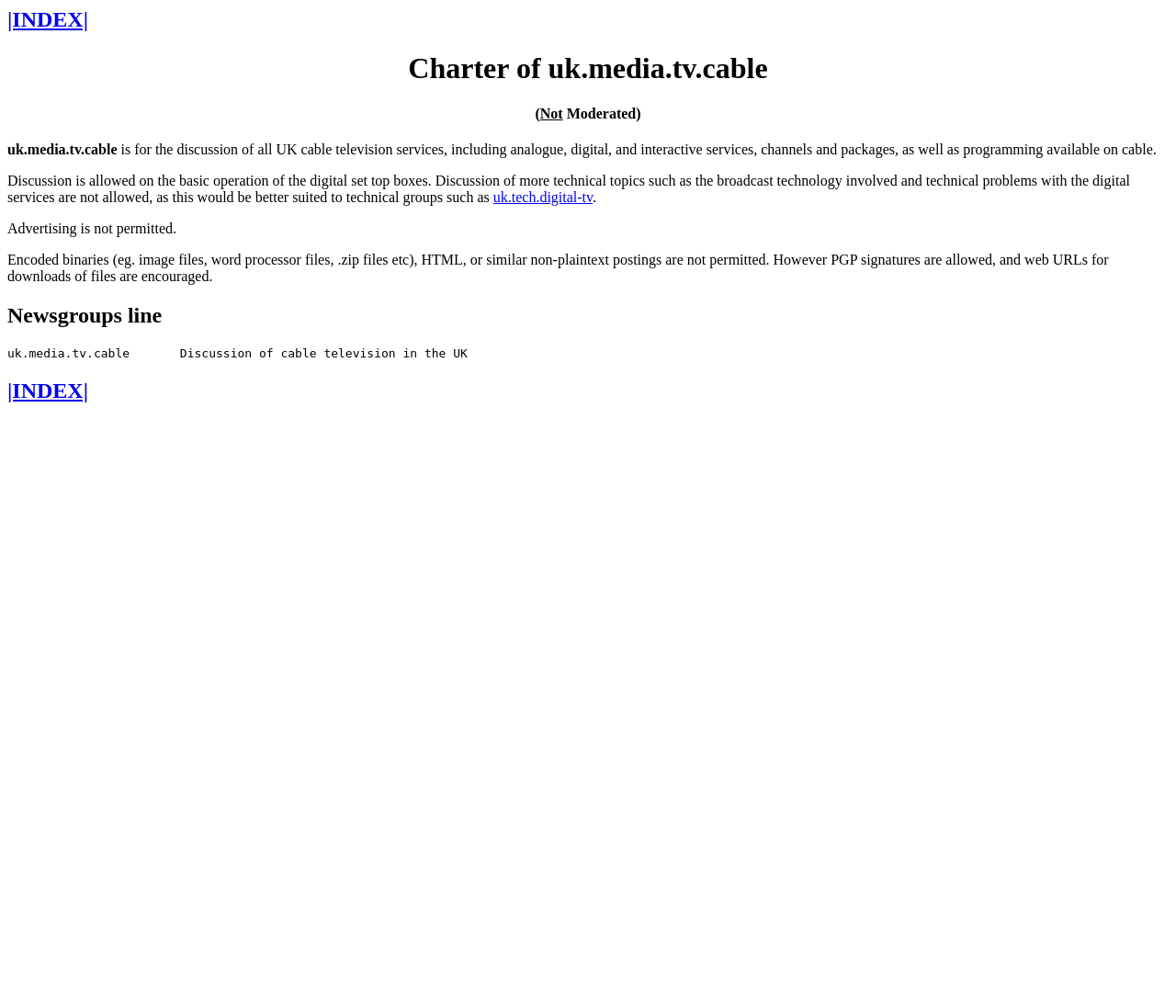Using a single word or phrase, answer the following question: 
How many links are there in the INDEX section?

2